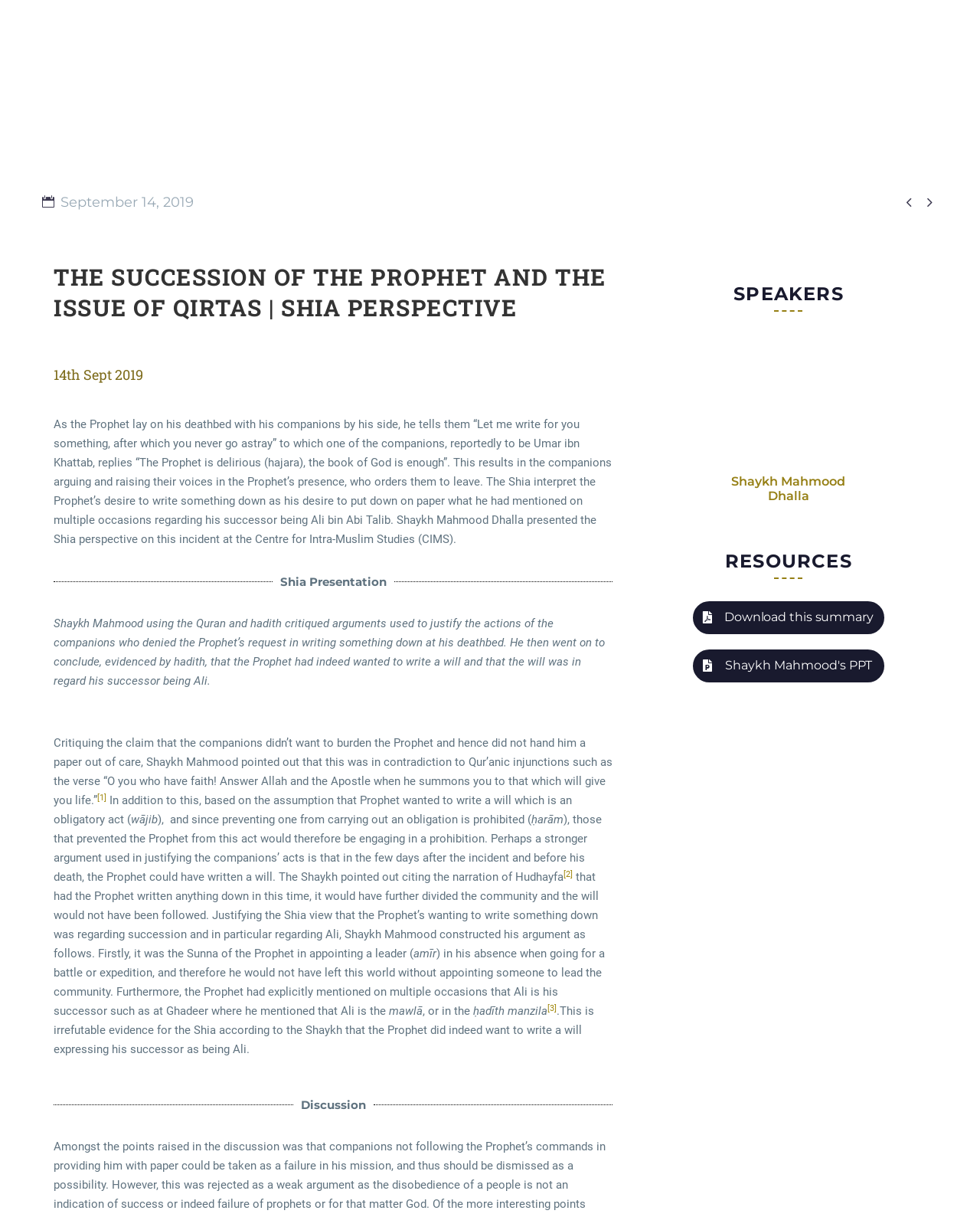Please identify the bounding box coordinates of the area that needs to be clicked to follow this instruction: "Go to previous post".

[0.918, 0.158, 0.937, 0.174]